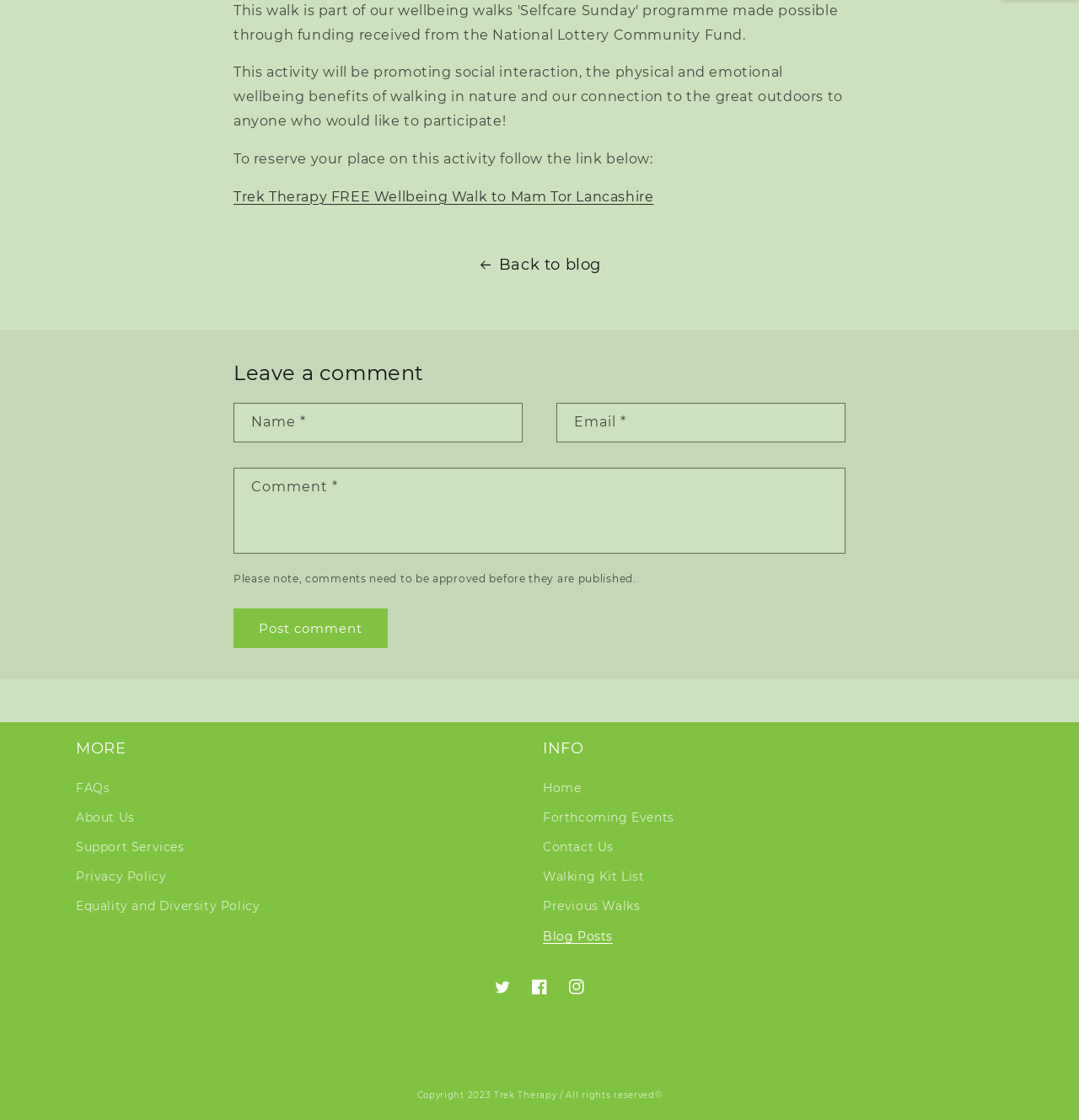Determine the bounding box coordinates of the clickable region to follow the instruction: "Create account".

None